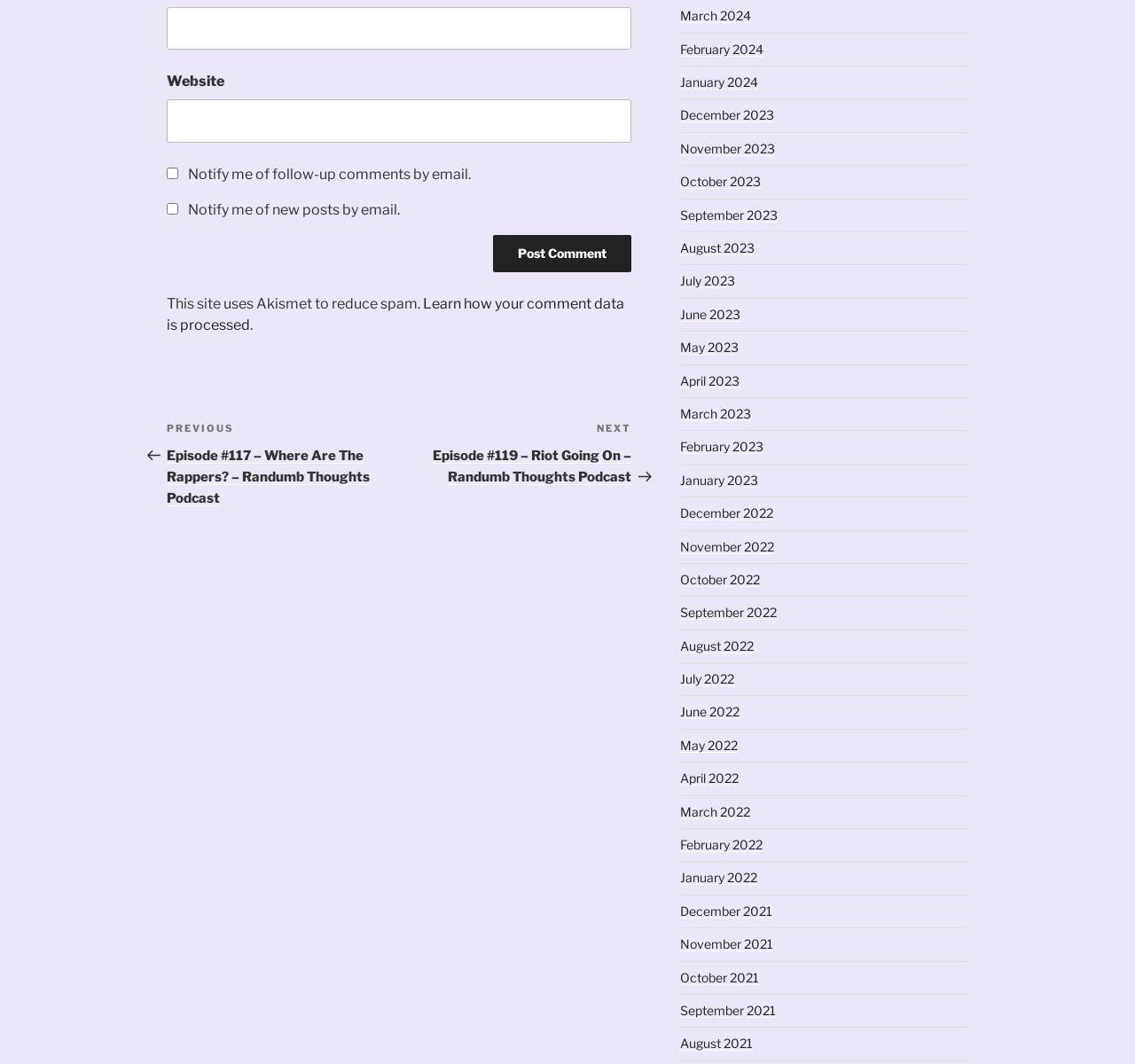Identify the bounding box coordinates of the region I need to click to complete this instruction: "Click Post Comment".

[0.435, 0.221, 0.556, 0.256]